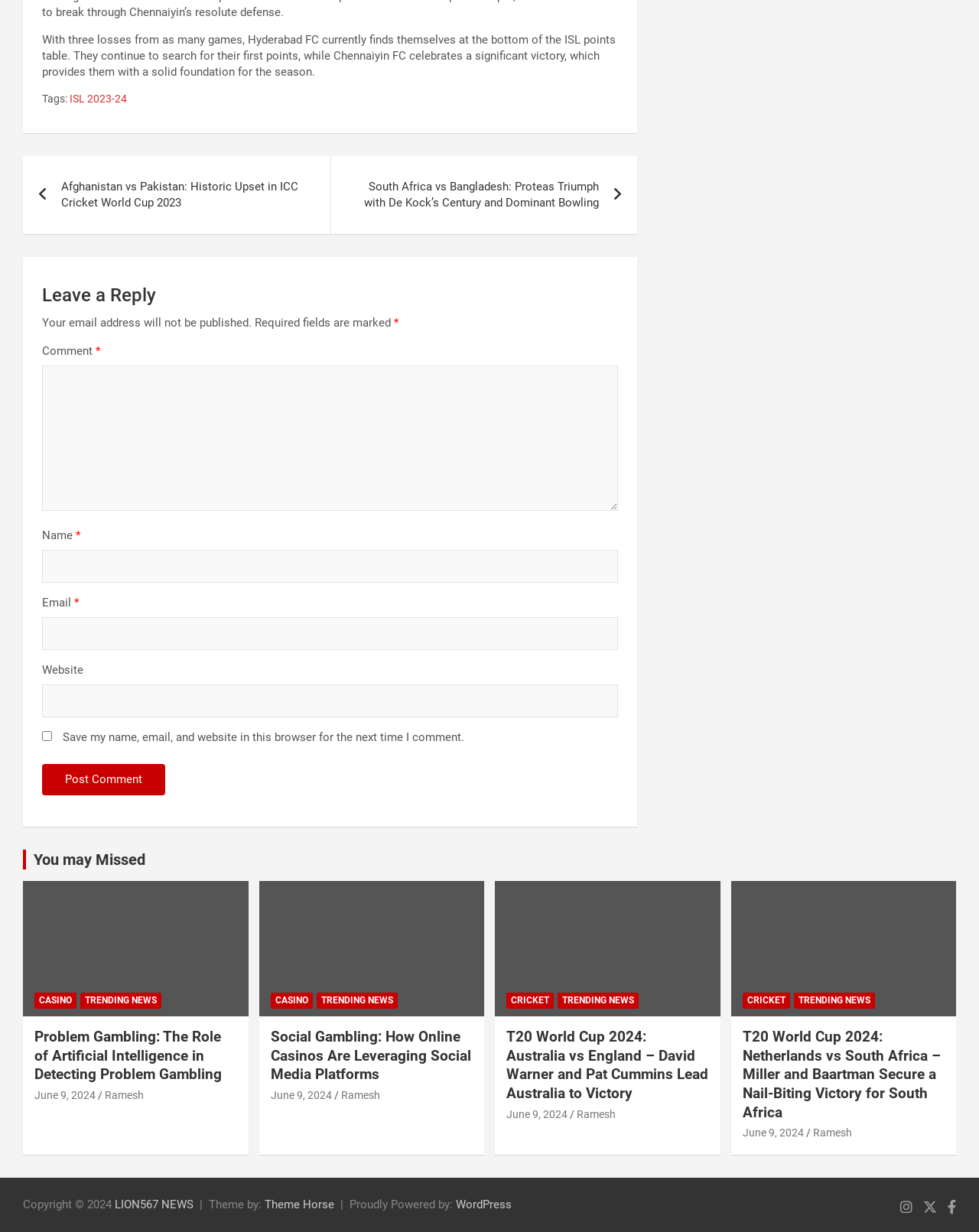What is the topic of the article with the heading 'Problem Gambling: The Role of Artificial Intelligence in Detecting Problem Gambling'?
Answer with a single word or phrase by referring to the visual content.

problem gambling